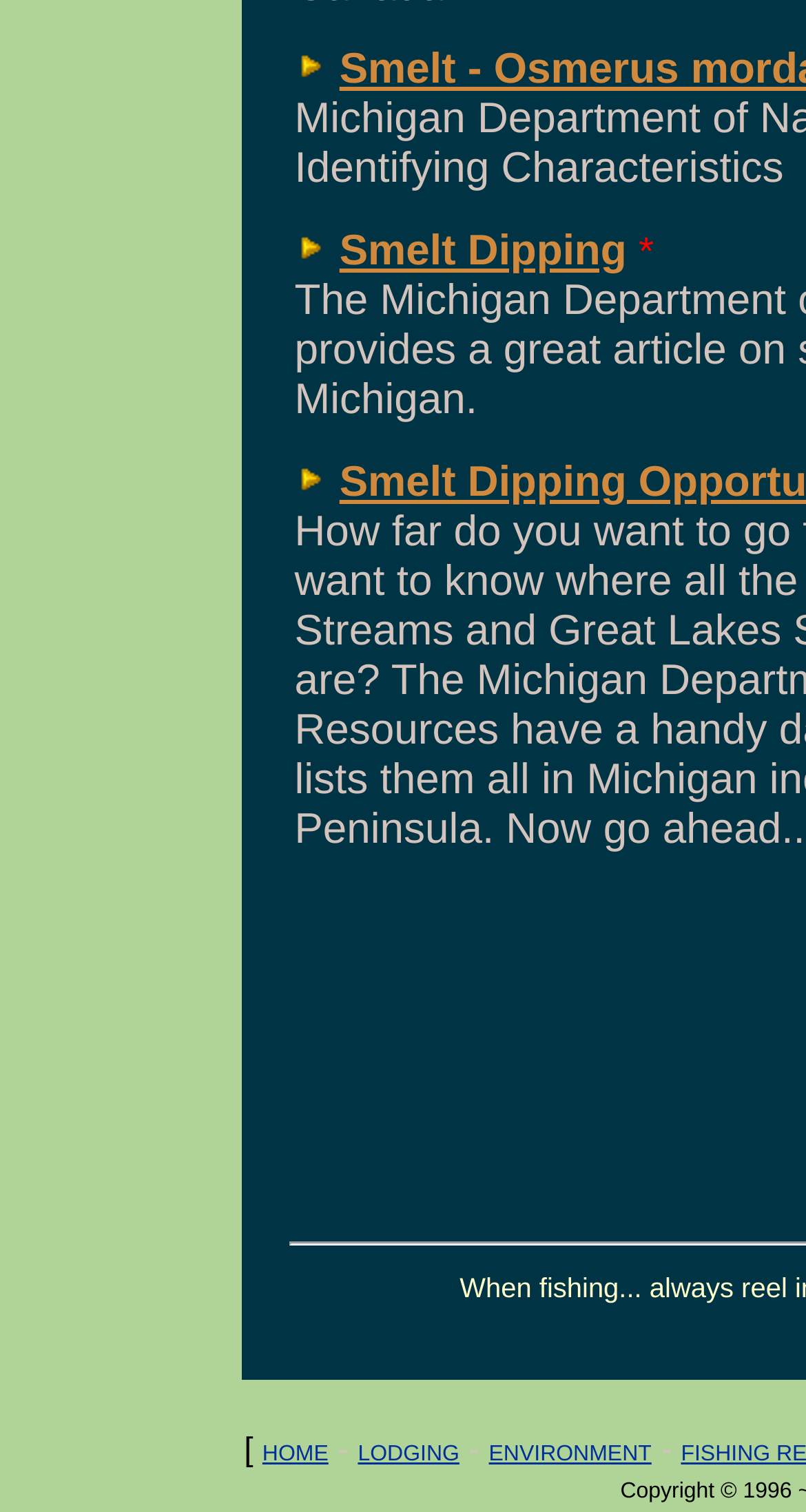Give a concise answer of one word or phrase to the question: 
How many table cells are in the layout table?

2